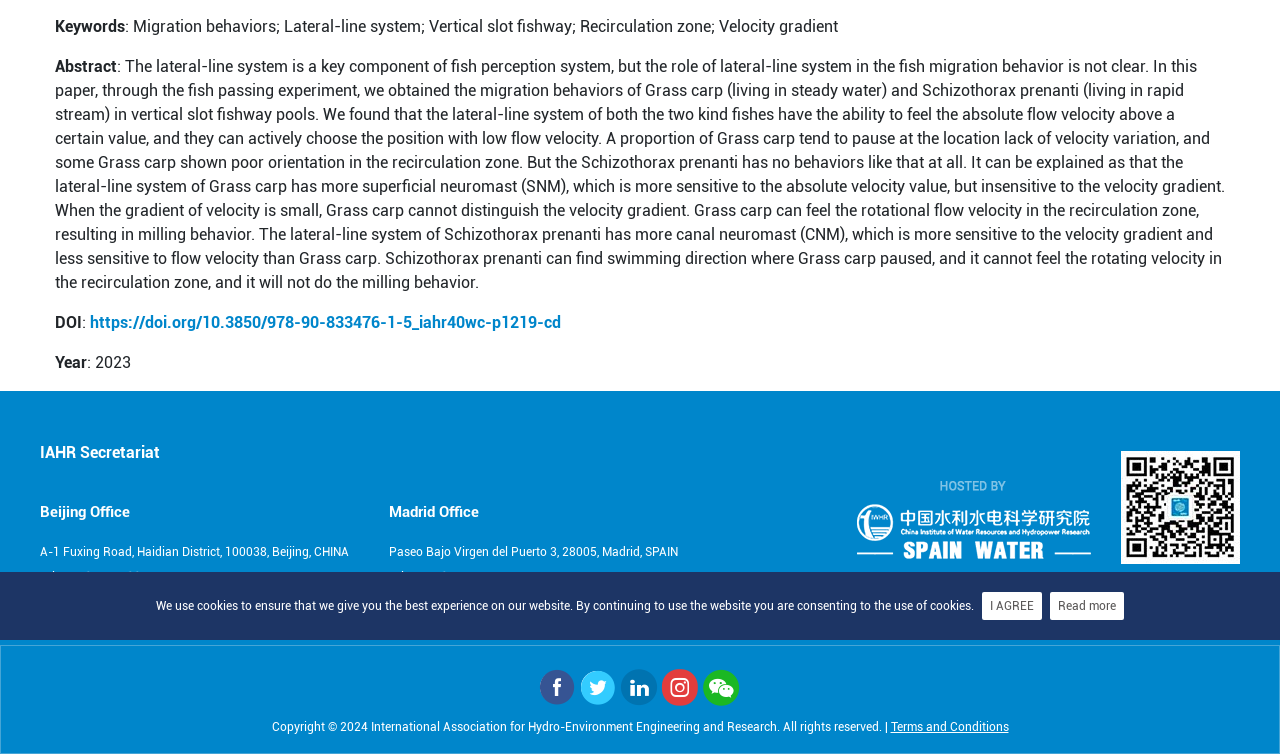Locate and provide the bounding box coordinates for the HTML element that matches this description: "alt="底部logo"".

[0.67, 0.638, 0.852, 0.718]